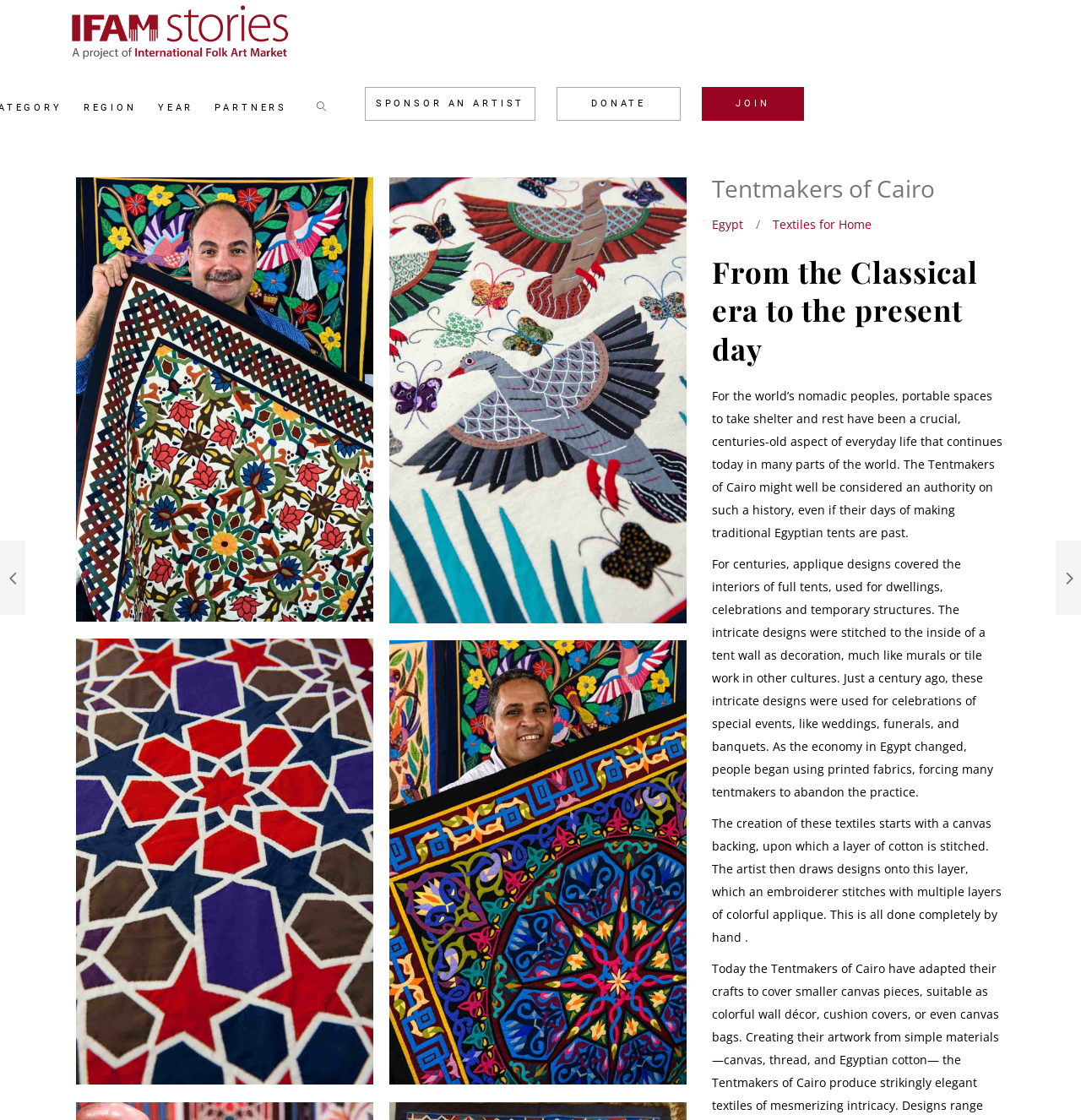Provide a short answer using a single word or phrase for the following question: 
How are the intricate designs on the textiles created?

By hand